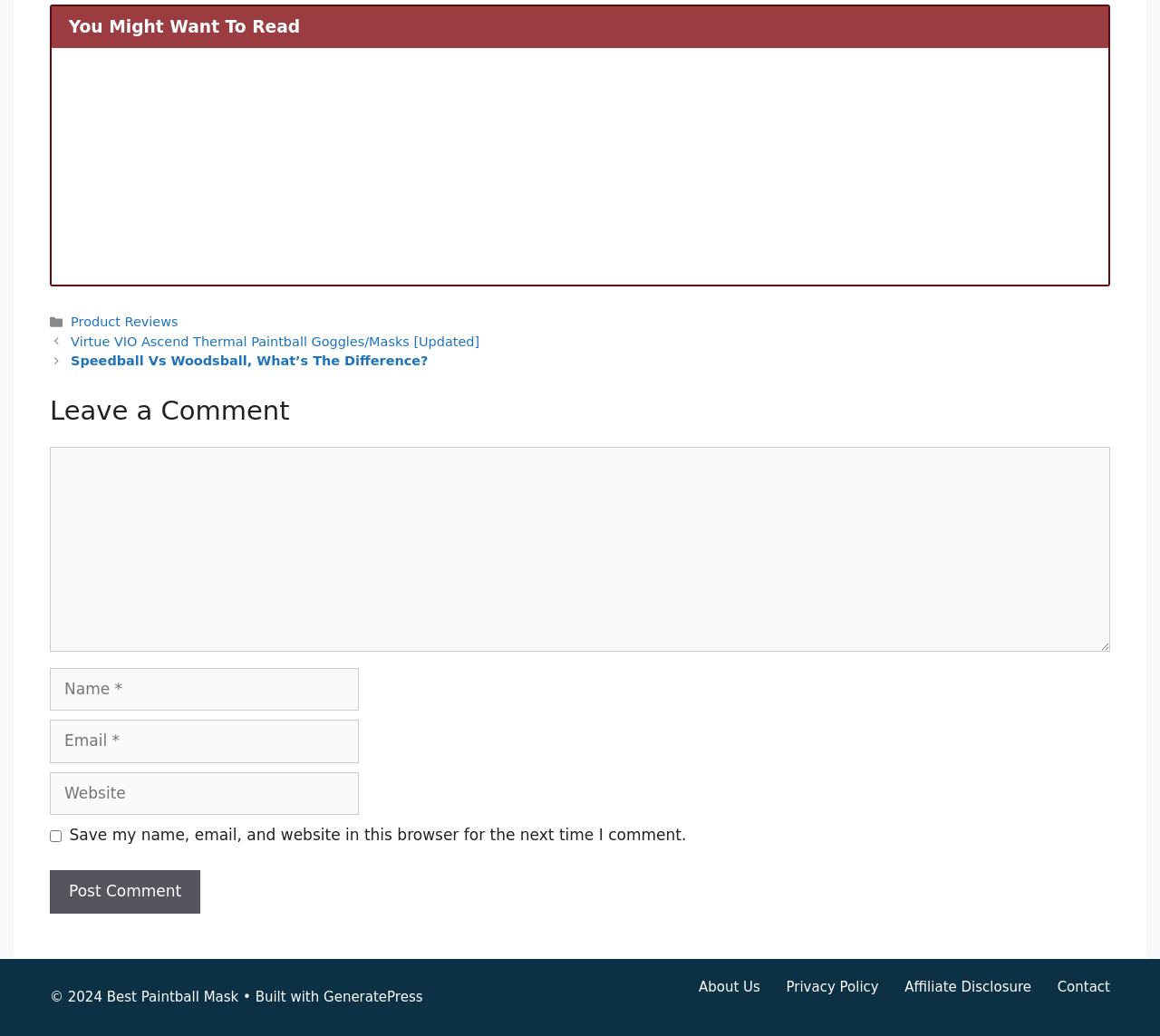What is the purpose of the comment section?
Provide an in-depth and detailed explanation in response to the question.

The comment section is located at the bottom of the webpage, with a heading 'Leave a Comment' and a text box to enter a comment. The section also includes fields to enter a name, email, and website, suggesting that users can leave a comment on the webpage's content.